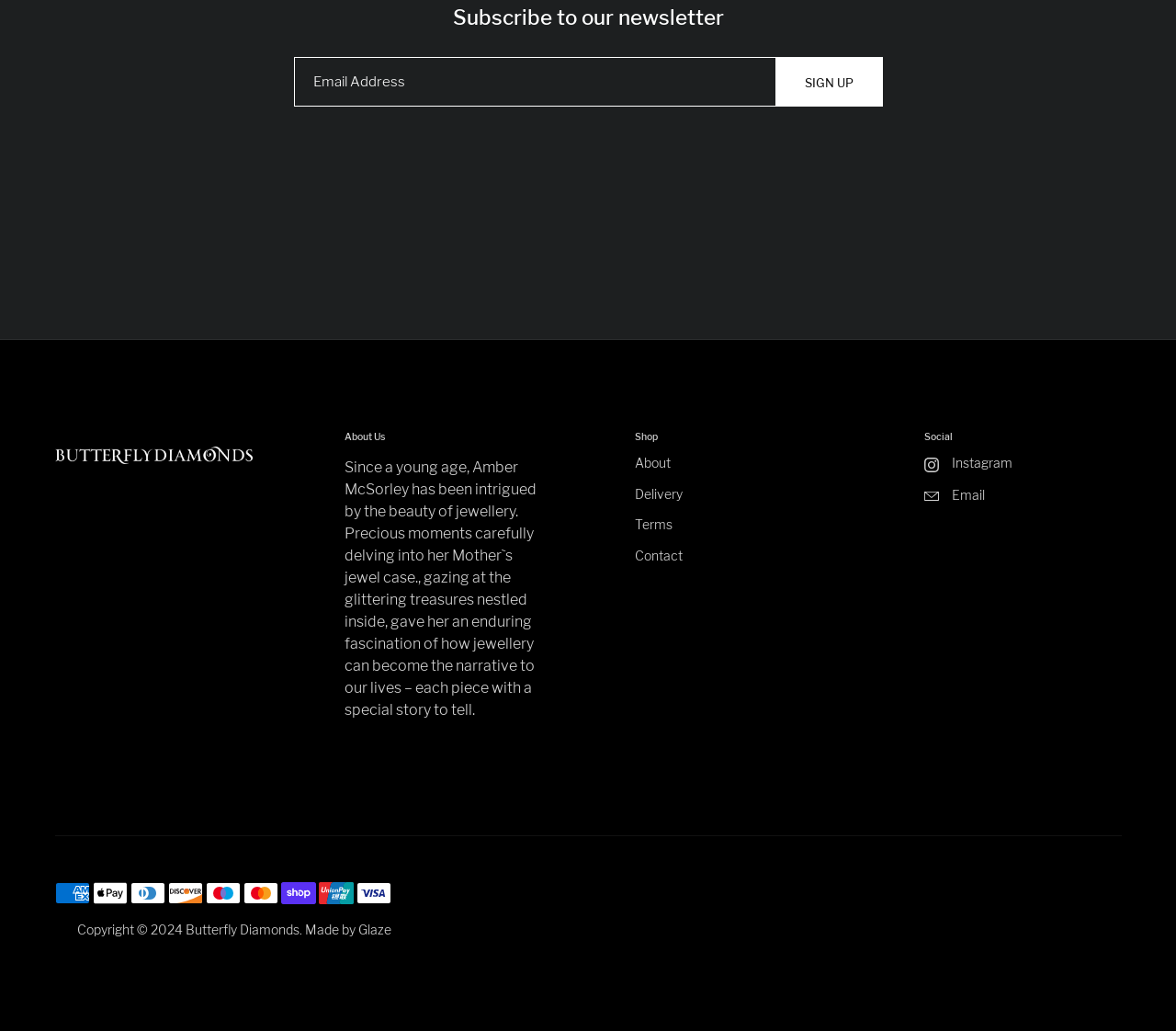Please provide a one-word or phrase answer to the question: 
What social media platform is mentioned?

Instagram